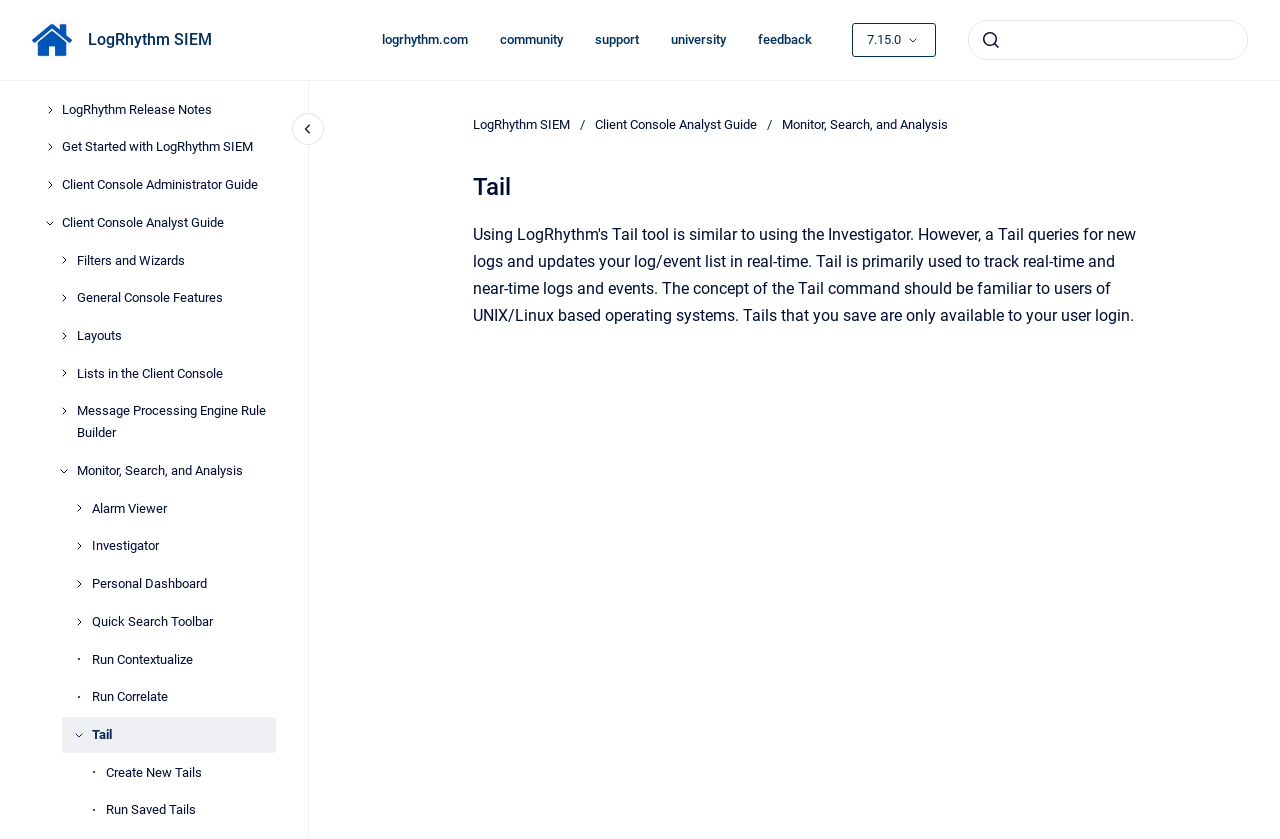What is the name of the guide that is currently being viewed?
Using the image, respond with a single word or phrase.

Client Console Analyst Guide